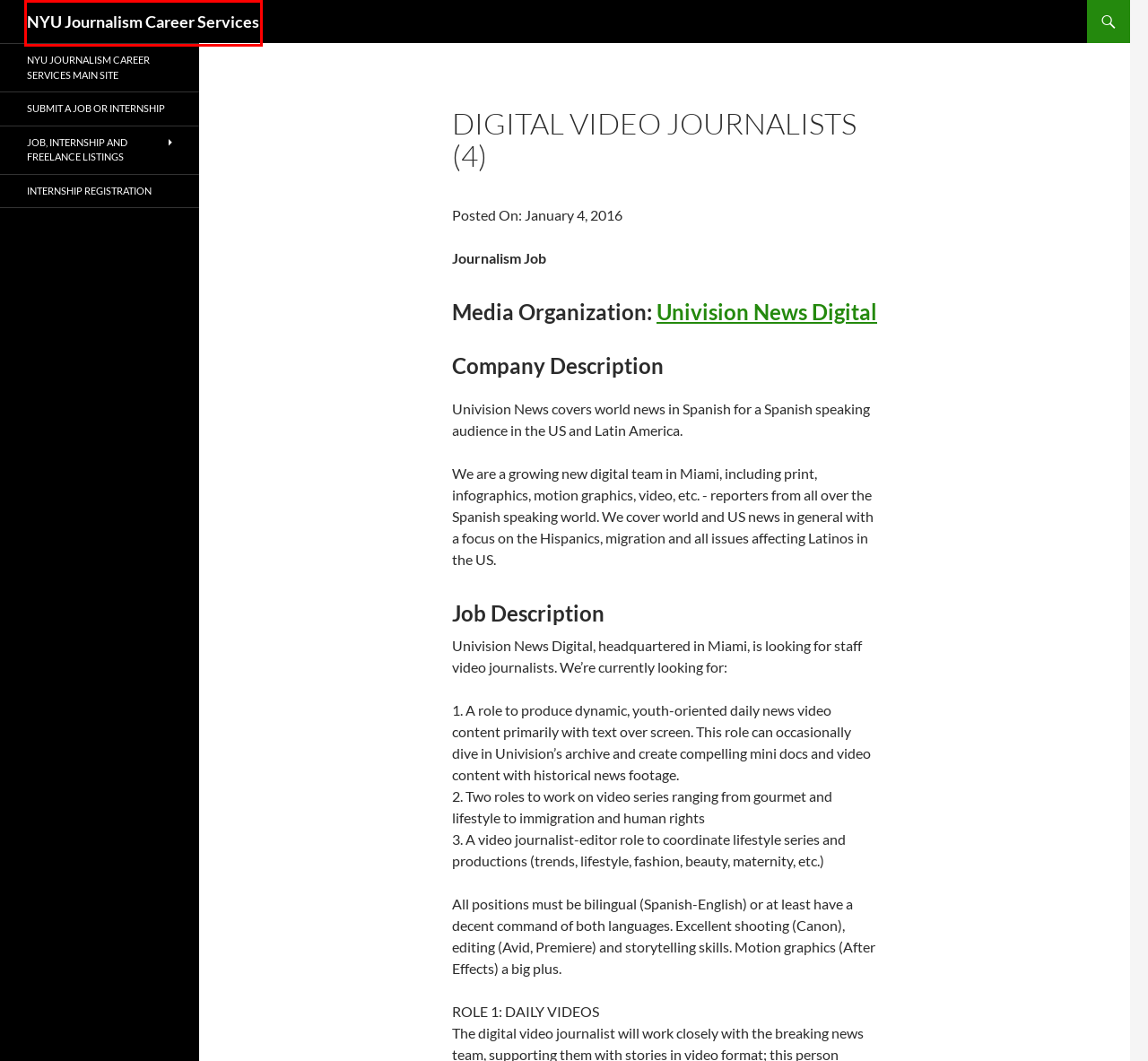Look at the screenshot of a webpage where a red rectangle bounding box is present. Choose the webpage description that best describes the new webpage after clicking the element inside the red bounding box. Here are the candidates:
A. Journalism Internship Listings | NYU Journalism Career Services
B. Job, Internship and Freelance Listings | NYU Journalism Career Services
C. Career Services - NYU Journalism
D. NYU Journalism Career Services
E. Media-Related Job Listings | NYU Journalism Career Services
F. Submit a Job or Internship | NYU Journalism Career Services
G. Internship Registration | NYU Journalism Career Services
H. Media-Related Internship Listings | NYU Journalism Career Services

D